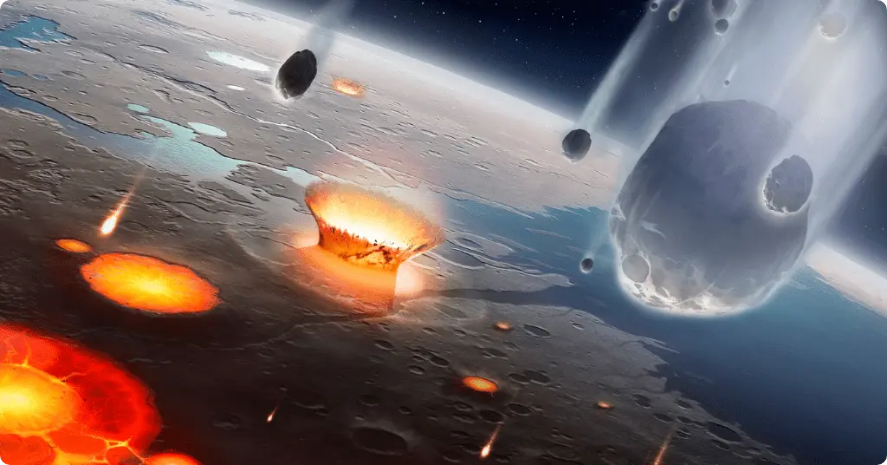What is happening to the Earth's surface in the image?
Answer the question based on the image using a single word or a brief phrase.

Meteoroid impacts